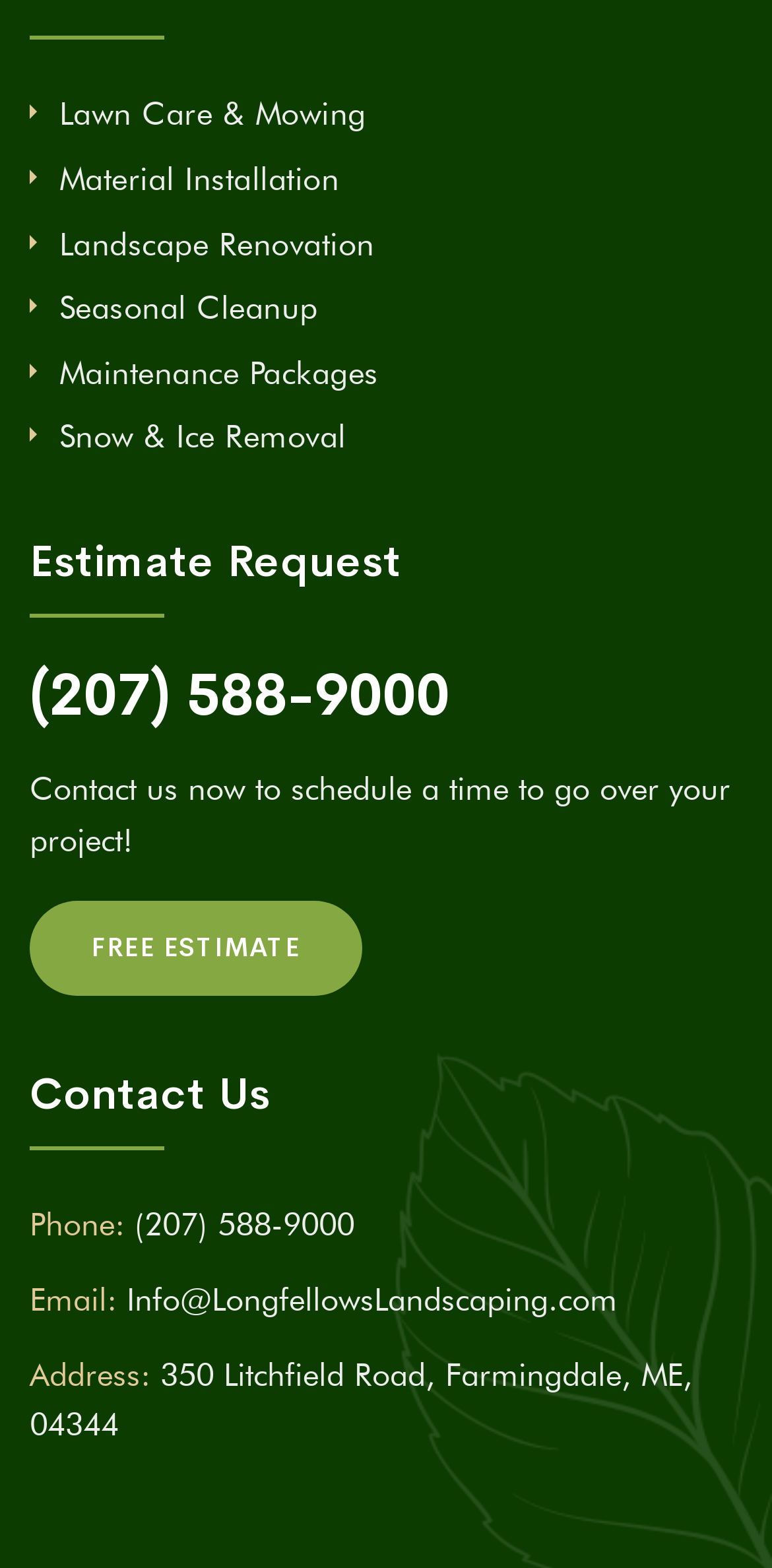Please identify the bounding box coordinates of the element's region that should be clicked to execute the following instruction: "Get directions to the office". The bounding box coordinates must be four float numbers between 0 and 1, i.e., [left, top, right, bottom].

[0.038, 0.864, 0.897, 0.921]